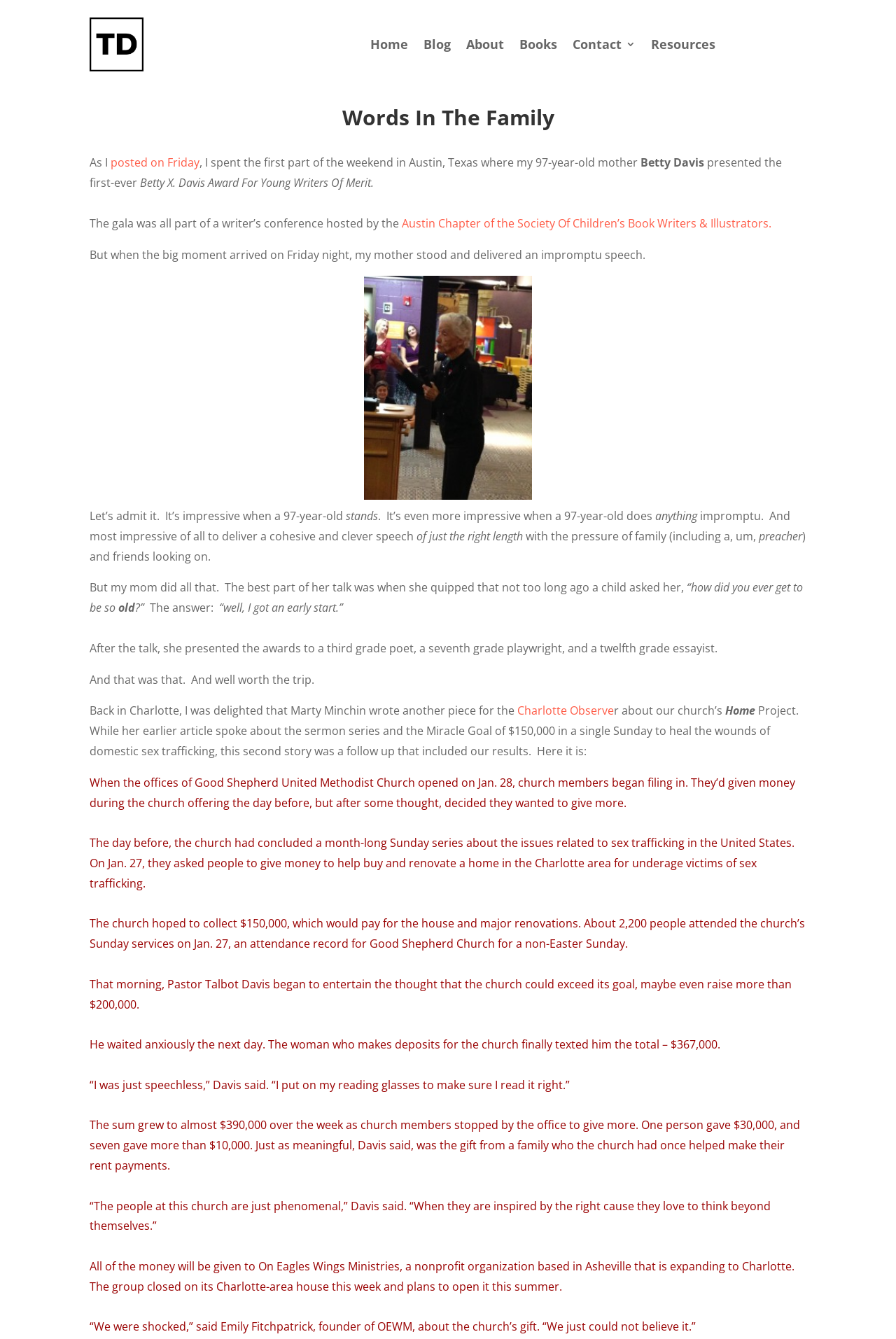Answer the following query with a single word or phrase:
How old is the mother of the author?

97